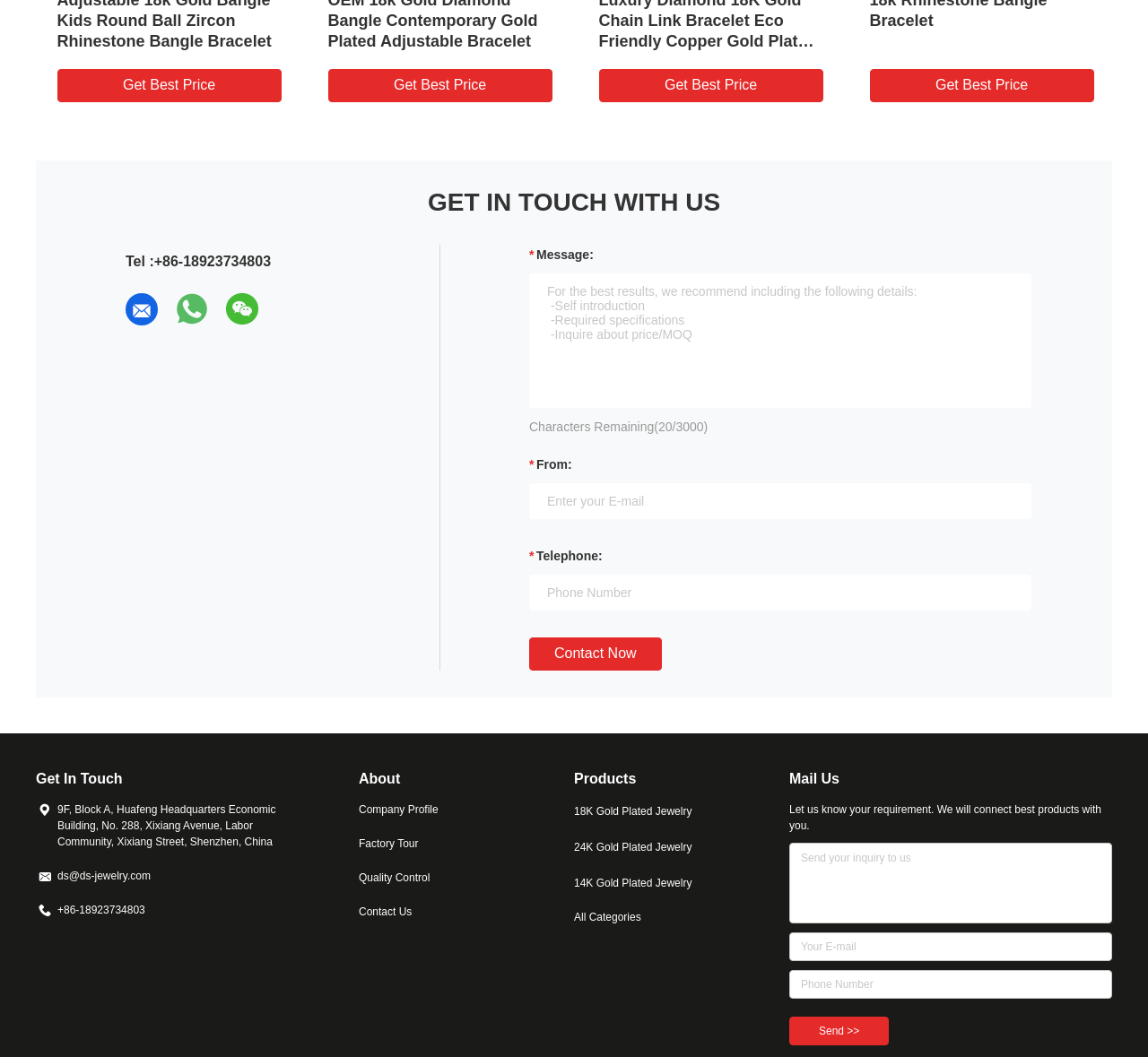Identify the bounding box coordinates of the element that should be clicked to fulfill this task: "Click the 'Contact Now' button". The coordinates should be provided as four float numbers between 0 and 1, i.e., [left, top, right, bottom].

[0.461, 0.603, 0.576, 0.635]